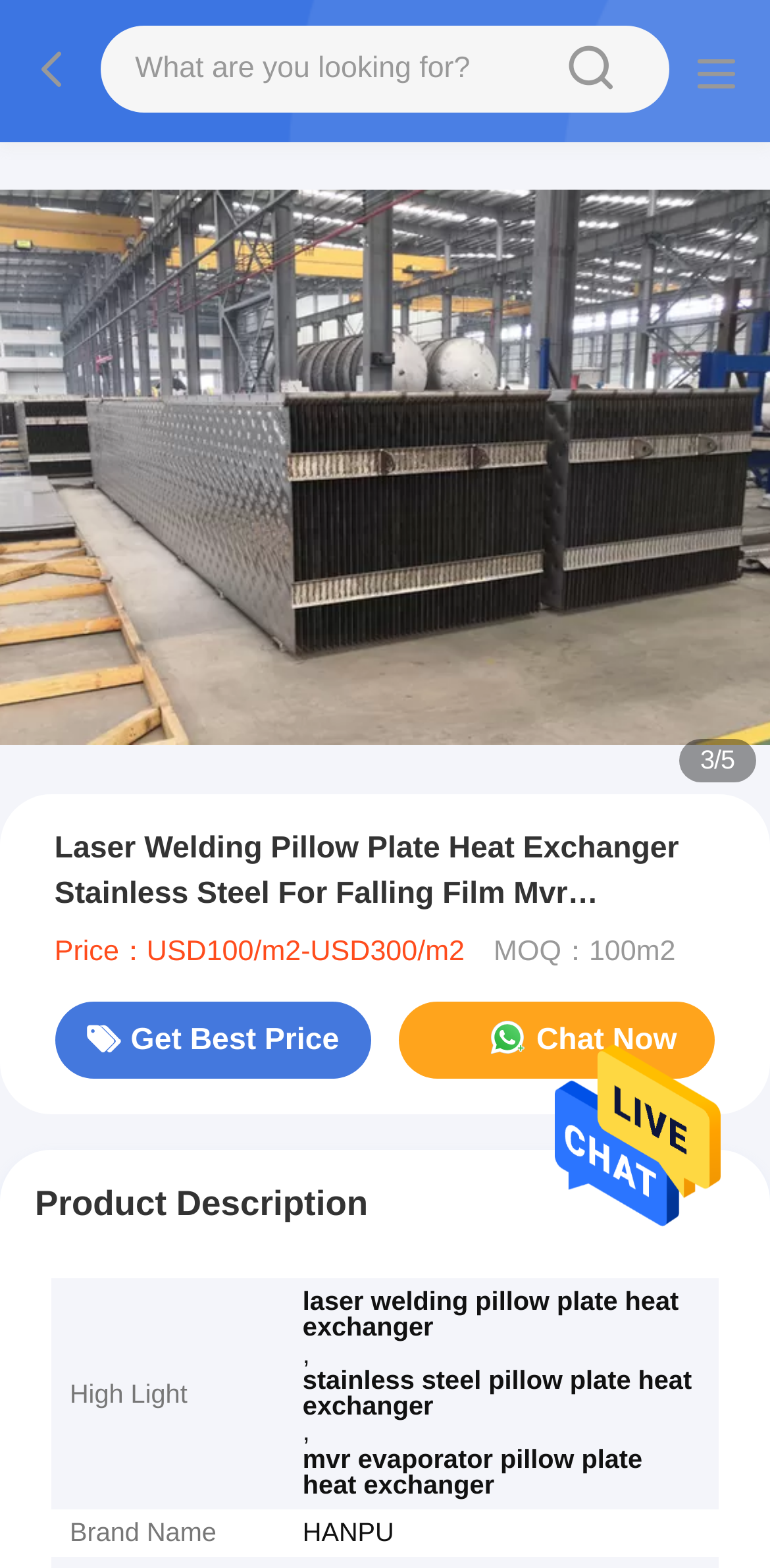Identify the main heading from the webpage and provide its text content.

Laser Welding Pillow Plate Heat Exchanger Stainless Steel For Falling Film Mvr Evaporator